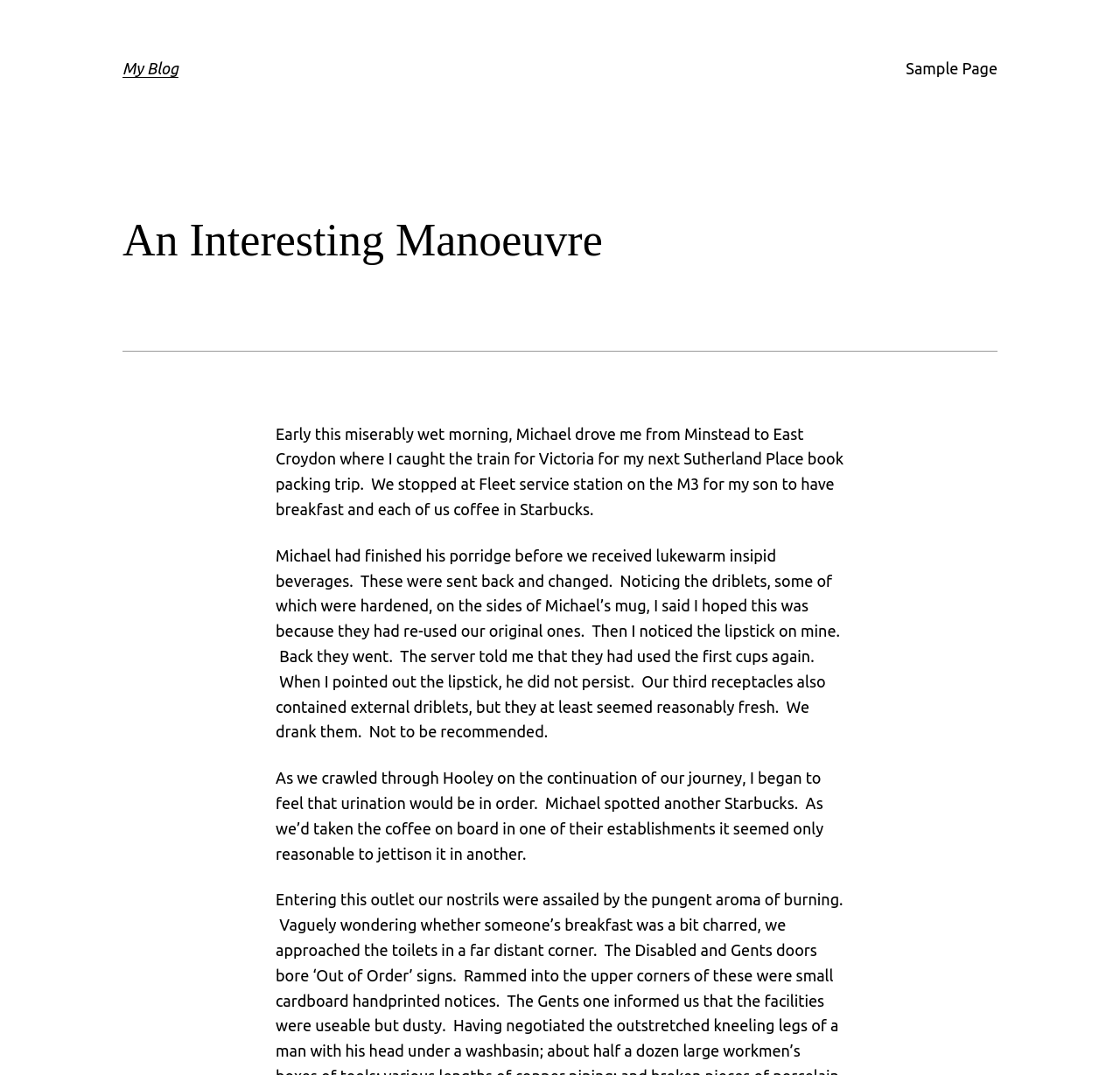What did Michael have for breakfast?
Using the image as a reference, give a one-word or short phrase answer.

Porridge